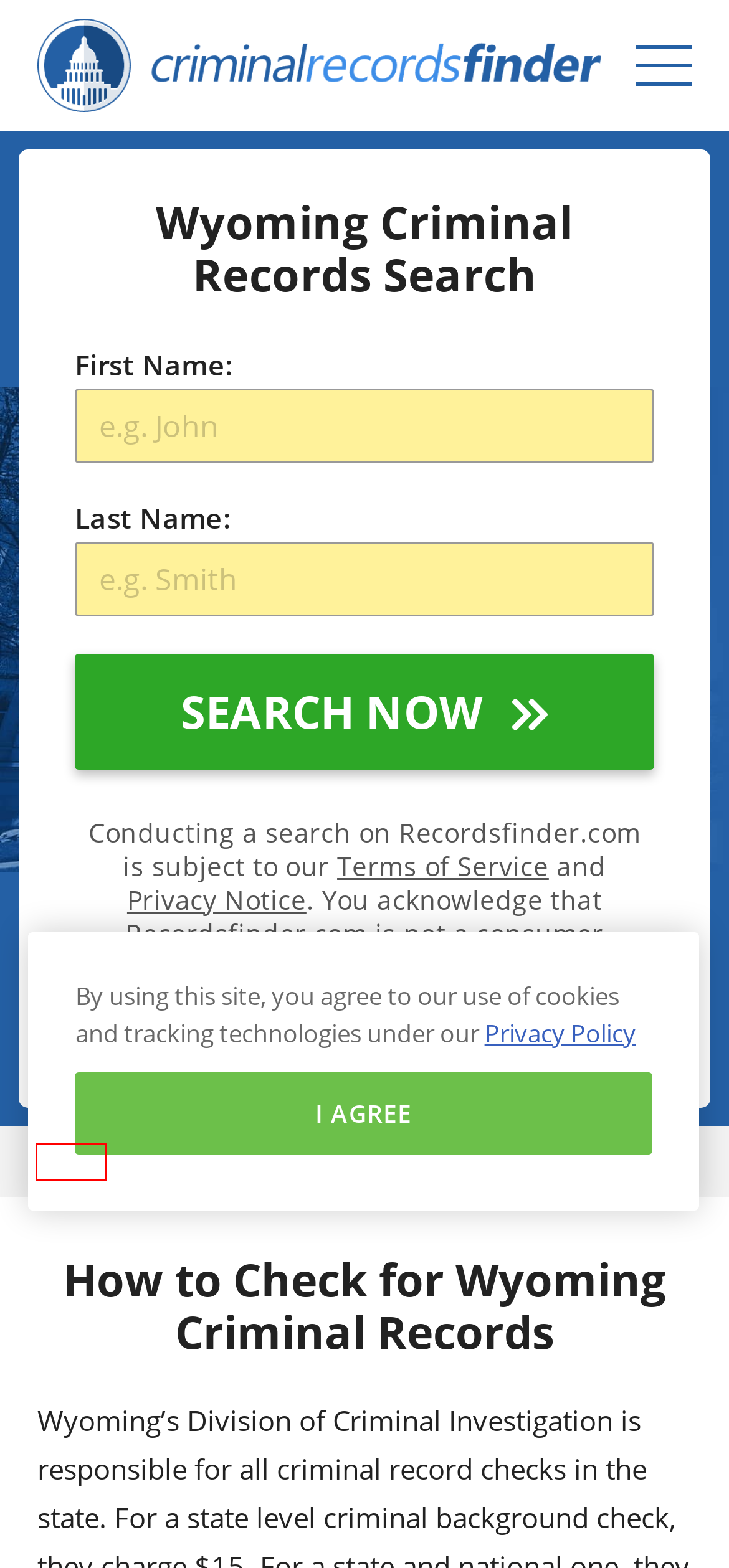With the provided screenshot showing a webpage and a red bounding box, determine which webpage description best fits the new page that appears after clicking the element inside the red box. Here are the options:
A. Free Public Records Search on Recordsfinder
B. Driving Records Search - Recordsfinder.com
C. Contact Us | RecordsFinder
D. Asset Records Search - Recordsfinder.com
E. Marriage Records - Recordsfinder.com
F. Criminal Records Search - Recordsfinder.com
G. Public Records Search
H. VIN Check - Recordsfinder.com

A